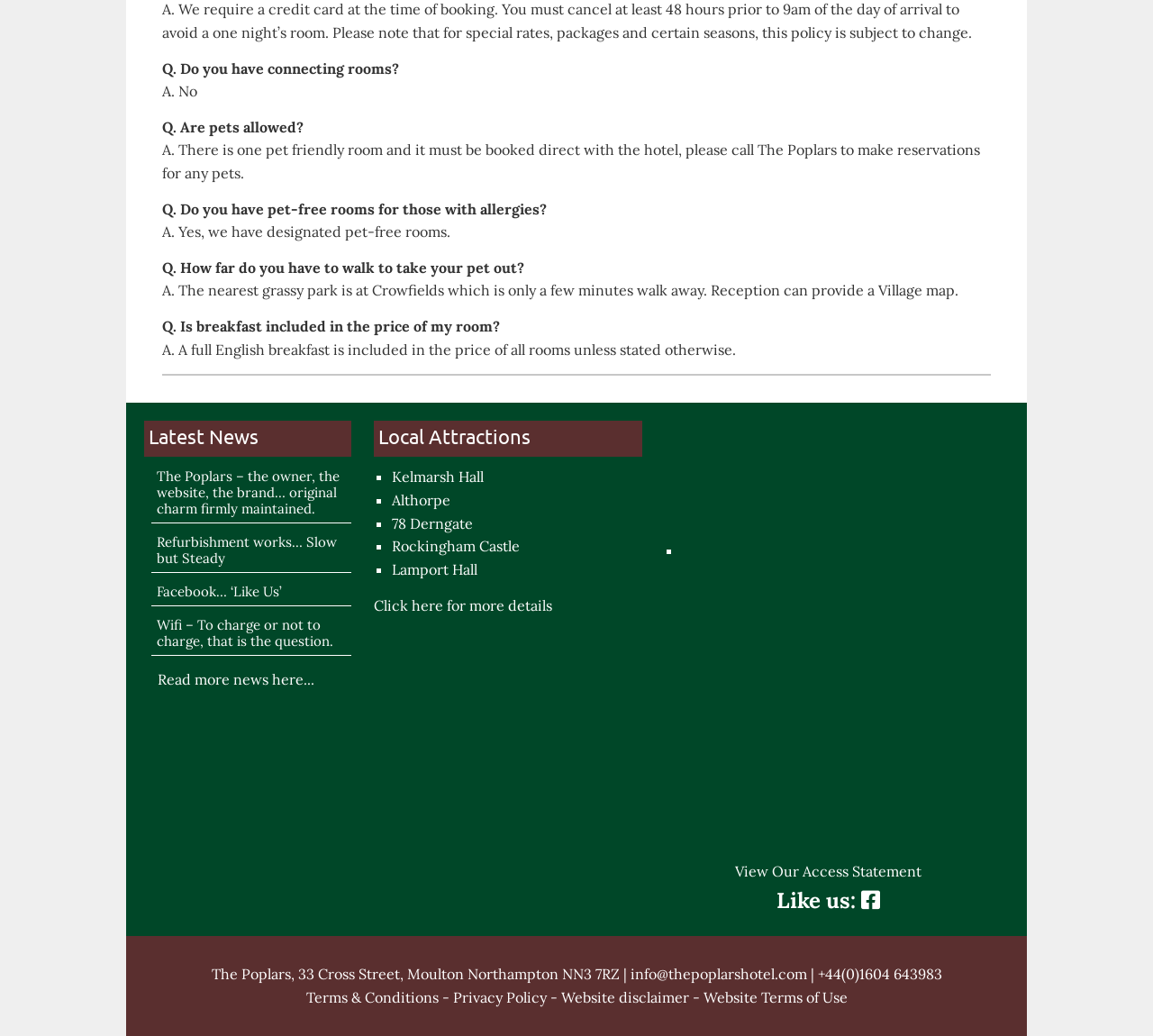What is the hotel's cancellation policy?
Provide an in-depth and detailed explanation in response to the question.

According to the FAQ section, the hotel requires a credit card at the time of booking and cancellation must be made at least 48 hours prior to 9am of the day of arrival to avoid a one night's room charge.